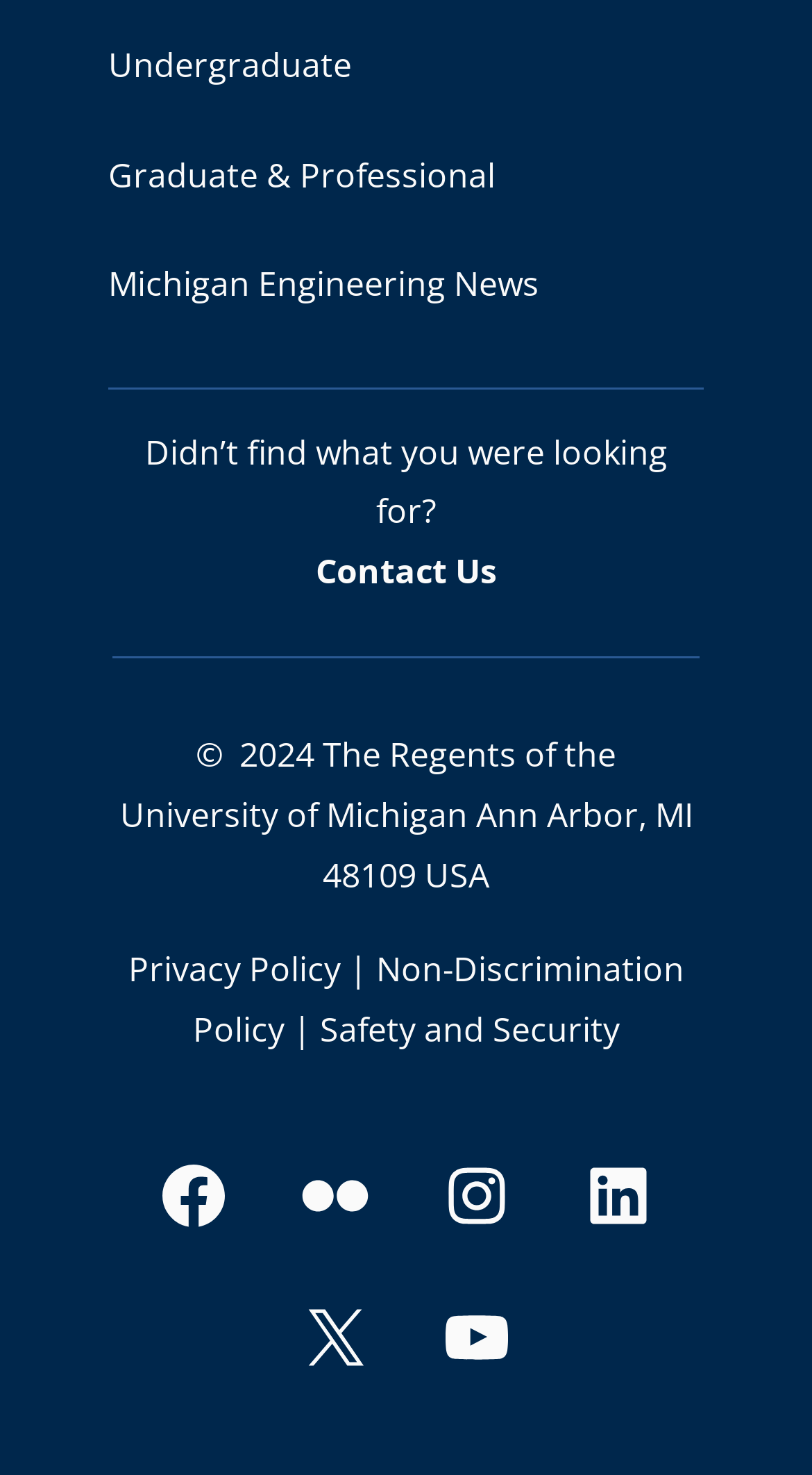What is the year of copyright?
Provide a detailed answer to the question, using the image to inform your response.

I found the copyright information at the bottom of the webpage, which includes the year 2024.